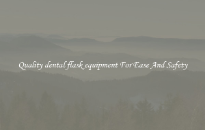Explain what is happening in the image with as much detail as possible.

The image features a serene landscape backdrop, showcasing rolling hills and mist enveloping a forested area, which creates a calm and tranquil atmosphere. Overlaying this picturesque scene is the elegantly styled text: "Quality dental flask equipment for ease and safety." This caption emphasizes the significance of high-quality dental equipment, suggesting its role in ensuring both efficiency and safety in dental lab work. The combination of the soothing visuals and the informative text highlights the importance of investing in reliable tools for optimal performance in dental services.